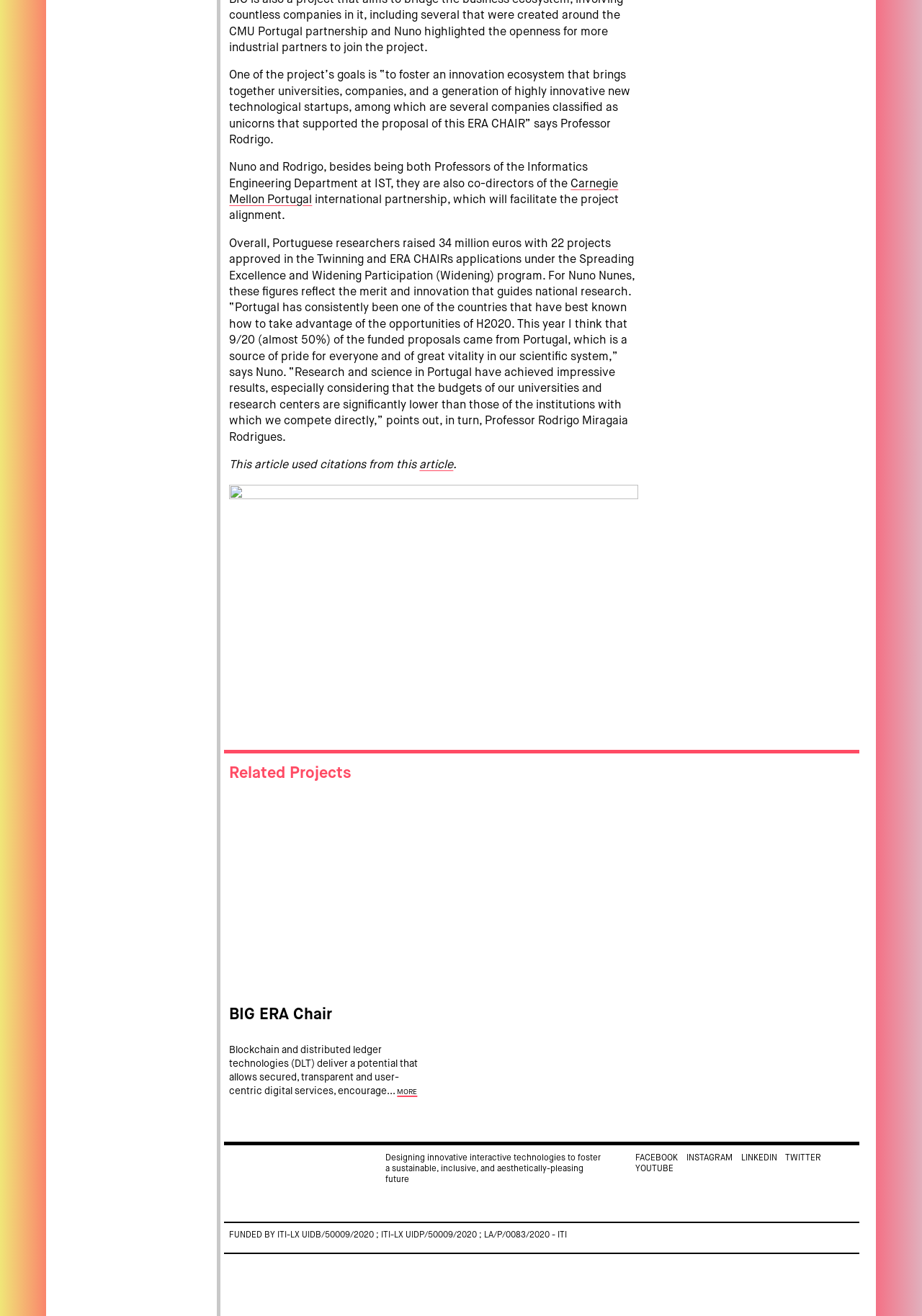Locate the bounding box coordinates of the area to click to fulfill this instruction: "Click on the link to Carnegie Mellon Portugal". The bounding box should be presented as four float numbers between 0 and 1, in the order [left, top, right, bottom].

[0.249, 0.136, 0.671, 0.157]